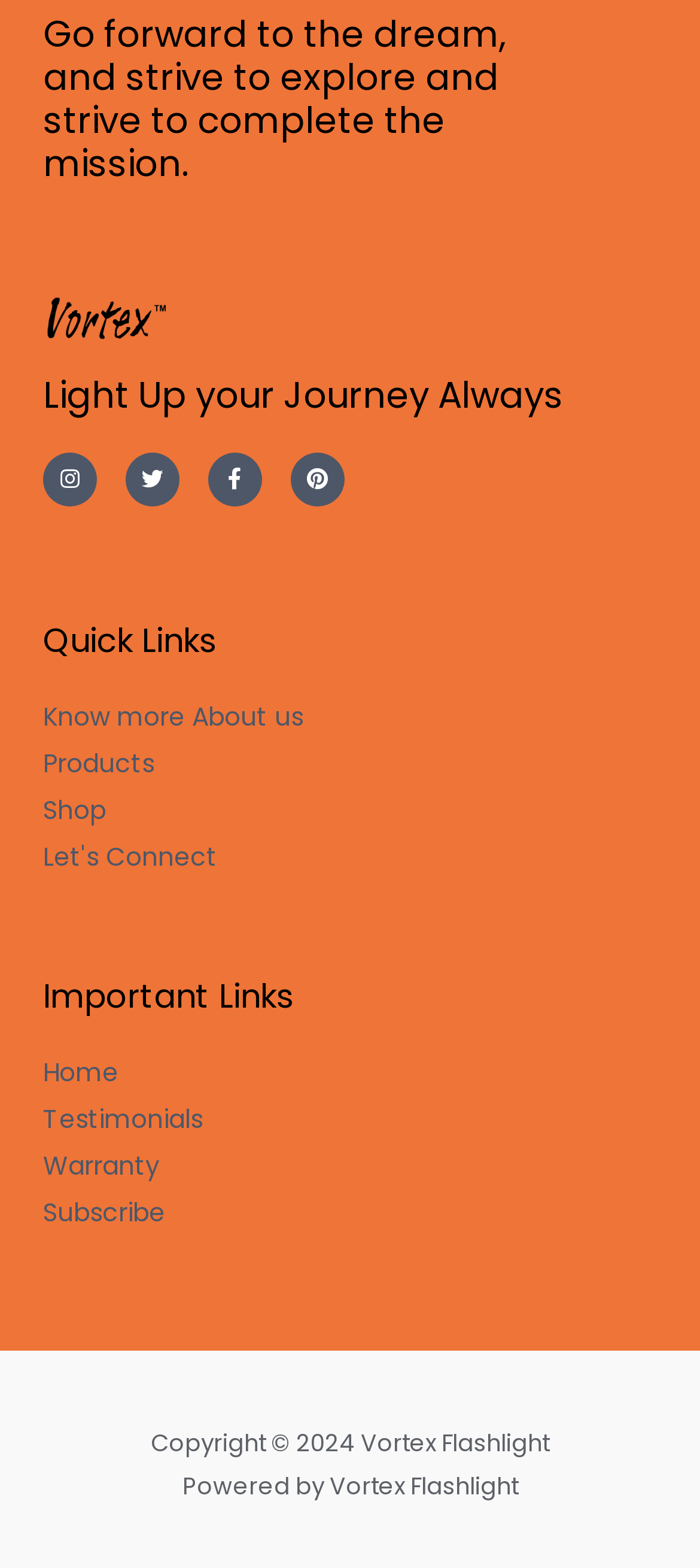Specify the bounding box coordinates for the region that must be clicked to perform the given instruction: "Learn more about the company".

[0.062, 0.442, 0.938, 0.472]